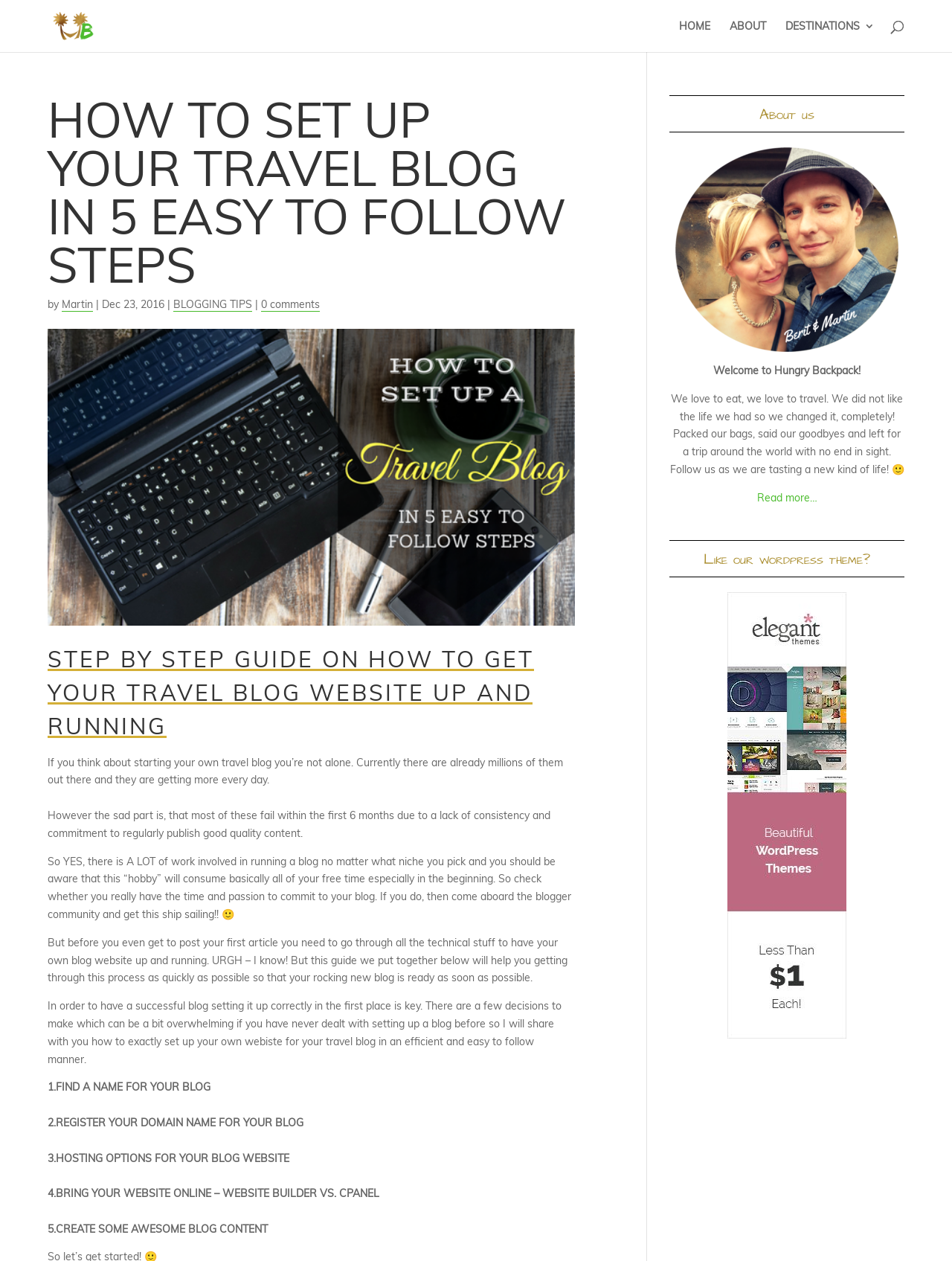Give a one-word or one-phrase response to the question: 
What is the name of the blog?

Hungry Backpack